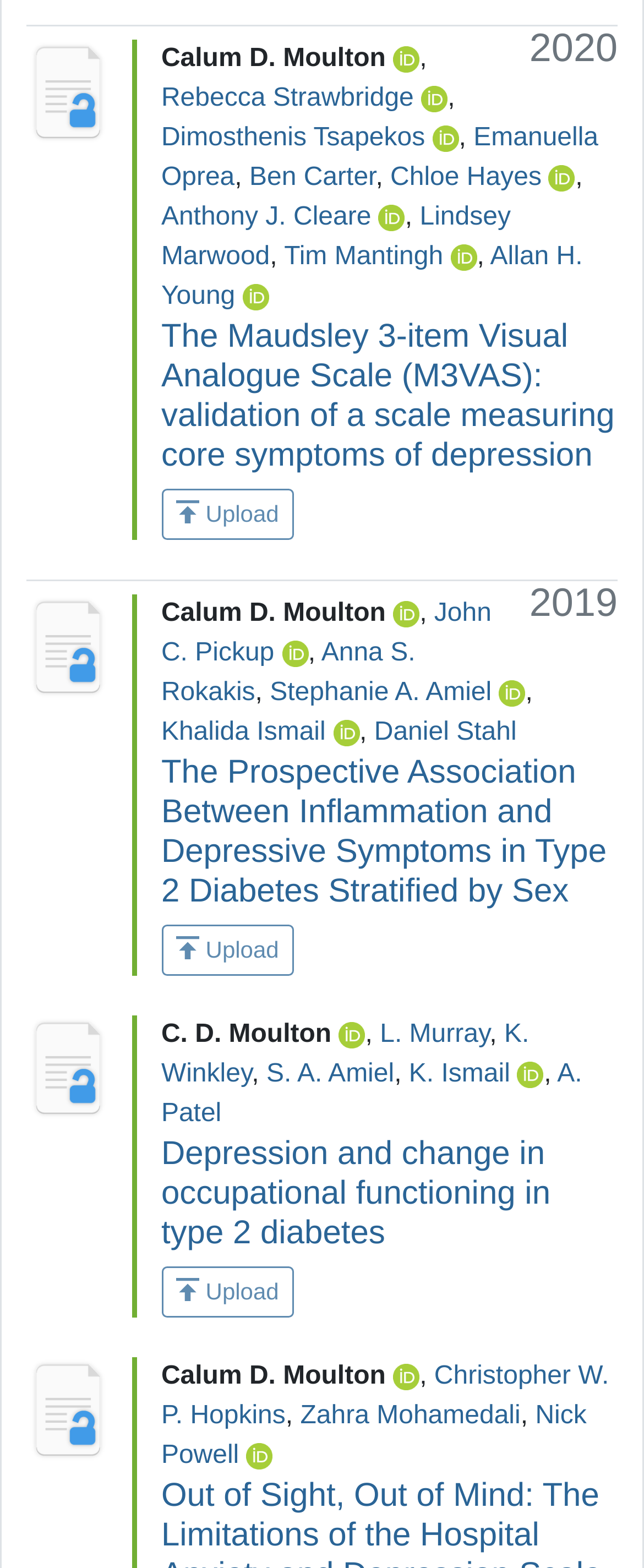Who is the first author listed?
Please interpret the details in the image and answer the question thoroughly.

I looked at the links with ORCID images and the corresponding text and found that Calum D. Moulton is the first author listed.